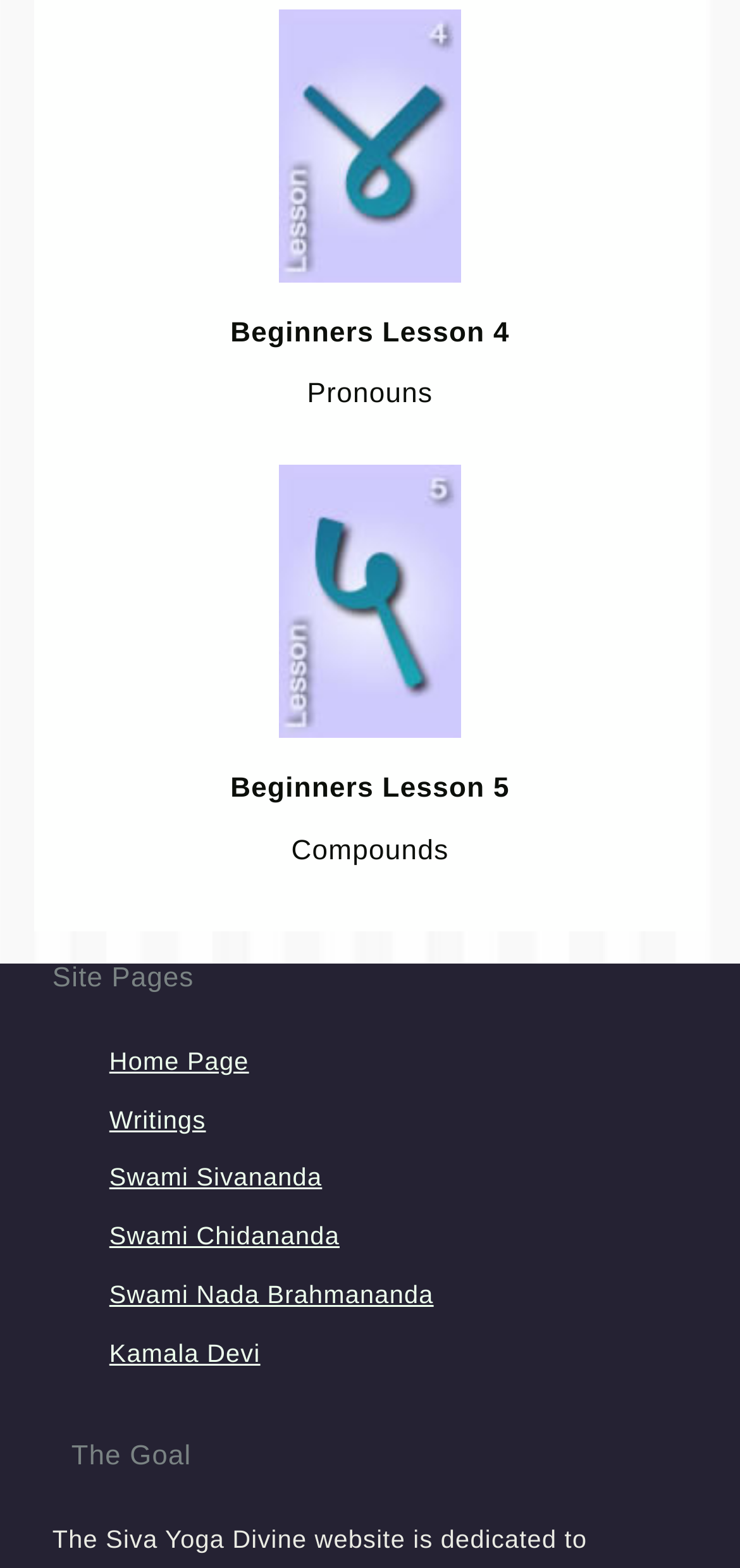Can you pinpoint the bounding box coordinates for the clickable element required for this instruction: "click on Pronouns"? The coordinates should be four float numbers between 0 and 1, i.e., [left, top, right, bottom].

[0.415, 0.242, 0.585, 0.262]